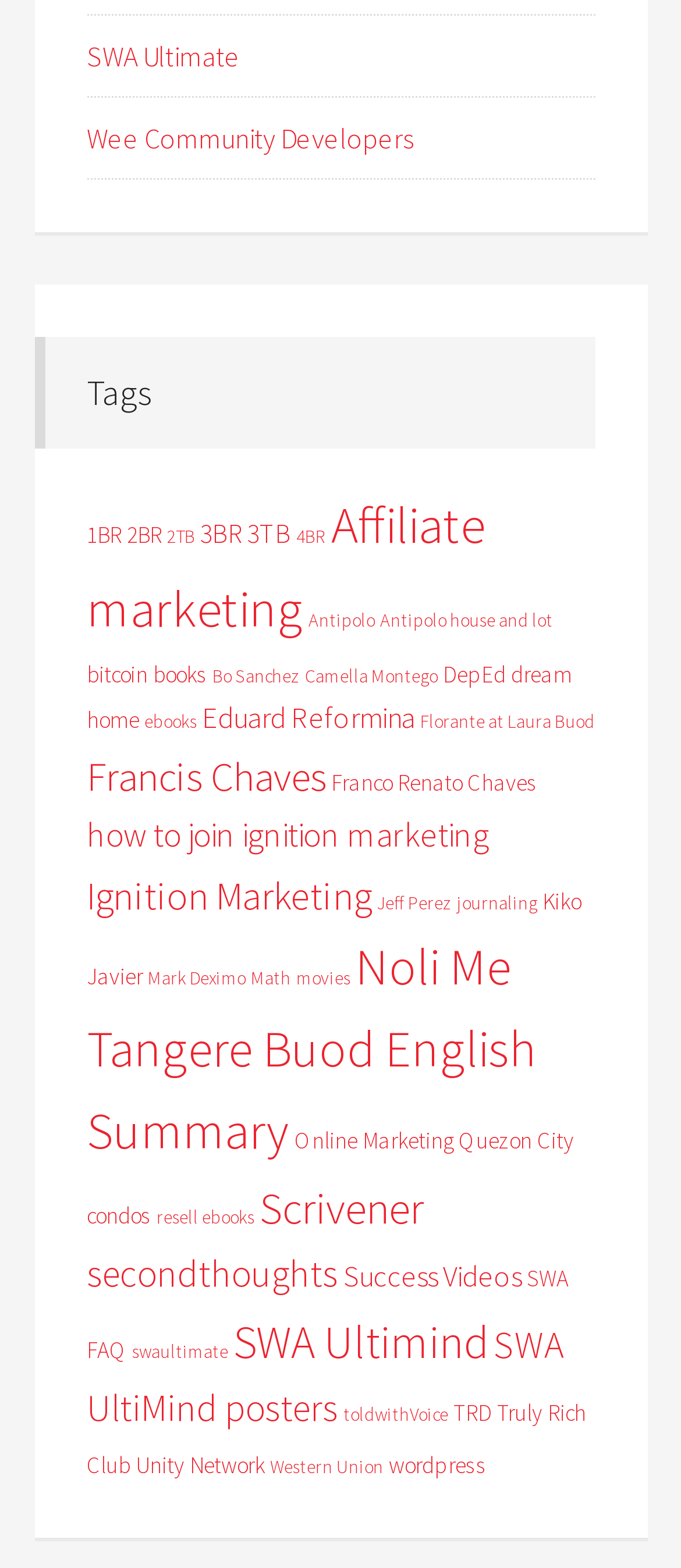Determine the coordinates of the bounding box that should be clicked to complete the instruction: "Click on the 'SWA Ultimate' link". The coordinates should be represented by four float numbers between 0 and 1: [left, top, right, bottom].

[0.127, 0.024, 0.353, 0.047]